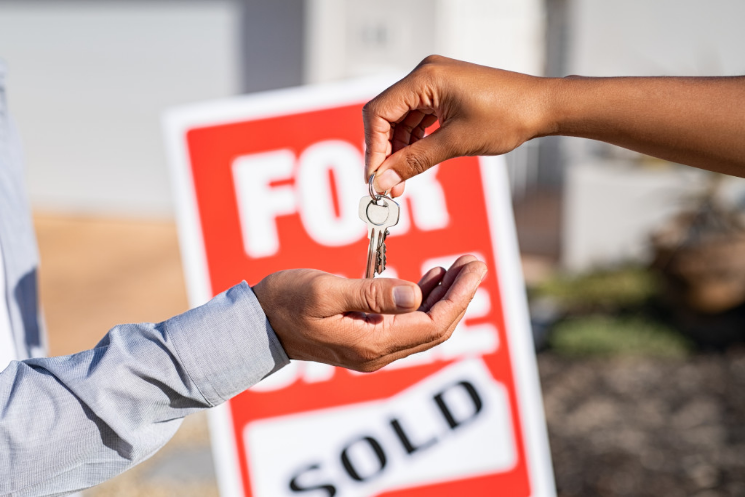Generate a comprehensive caption that describes the image.

The image captures a pivotal moment in real estate transactions: the joyful exchange of keys between a seller and a new homeowner. A hand on the left, belonging to a man dressed in a light blue shirt, is reaching out to receive a set of keys held by a woman on the right, symbolizing the transition of ownership. This event takes place in front of a prominent "For Sale" sign with the word "SOLD" prominently displayed, hinting at the successful completion of a property sale. The background suggests a residential setting, enhancing the narrative of new beginnings and the fulfillment of homeownership dreams.